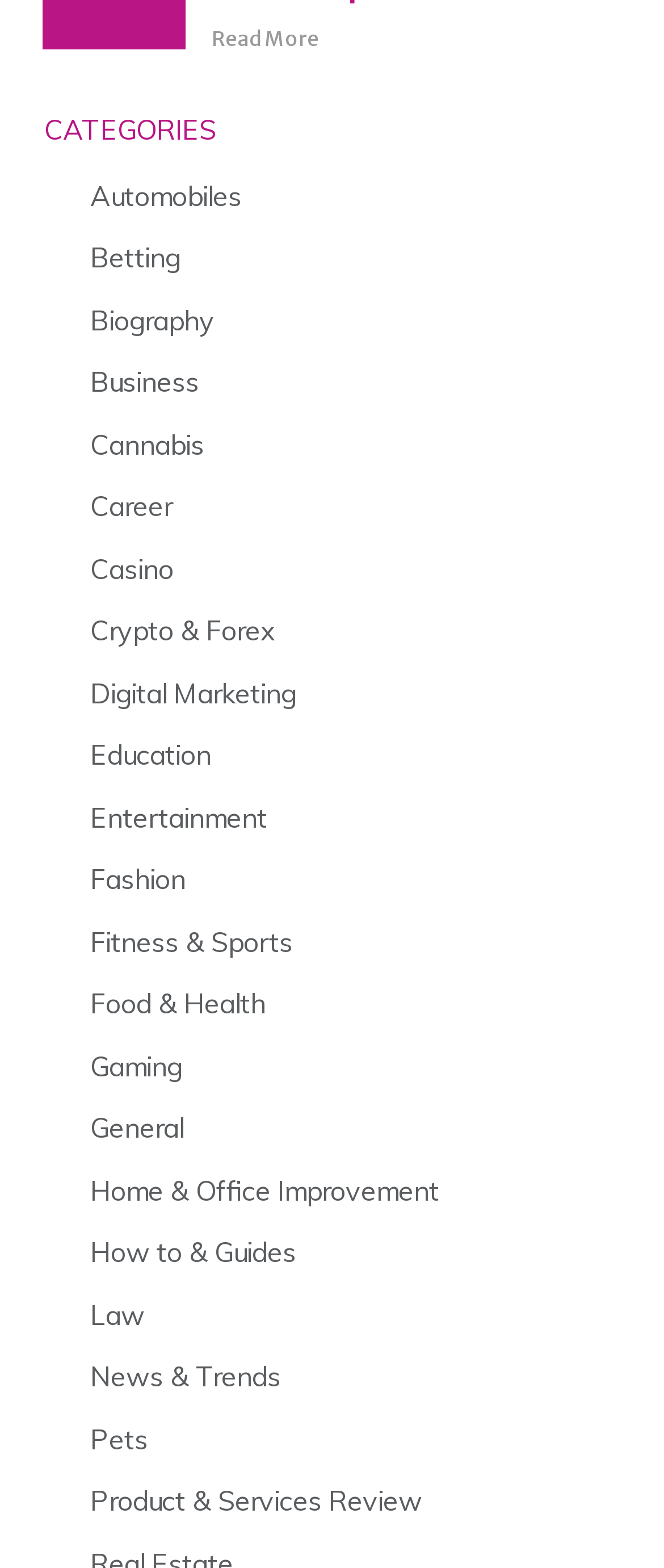Please identify the bounding box coordinates of the region to click in order to complete the given instruction: "Browse the Fitness & Sports category". The coordinates should be four float numbers between 0 and 1, i.e., [left, top, right, bottom].

[0.136, 0.584, 0.441, 0.618]